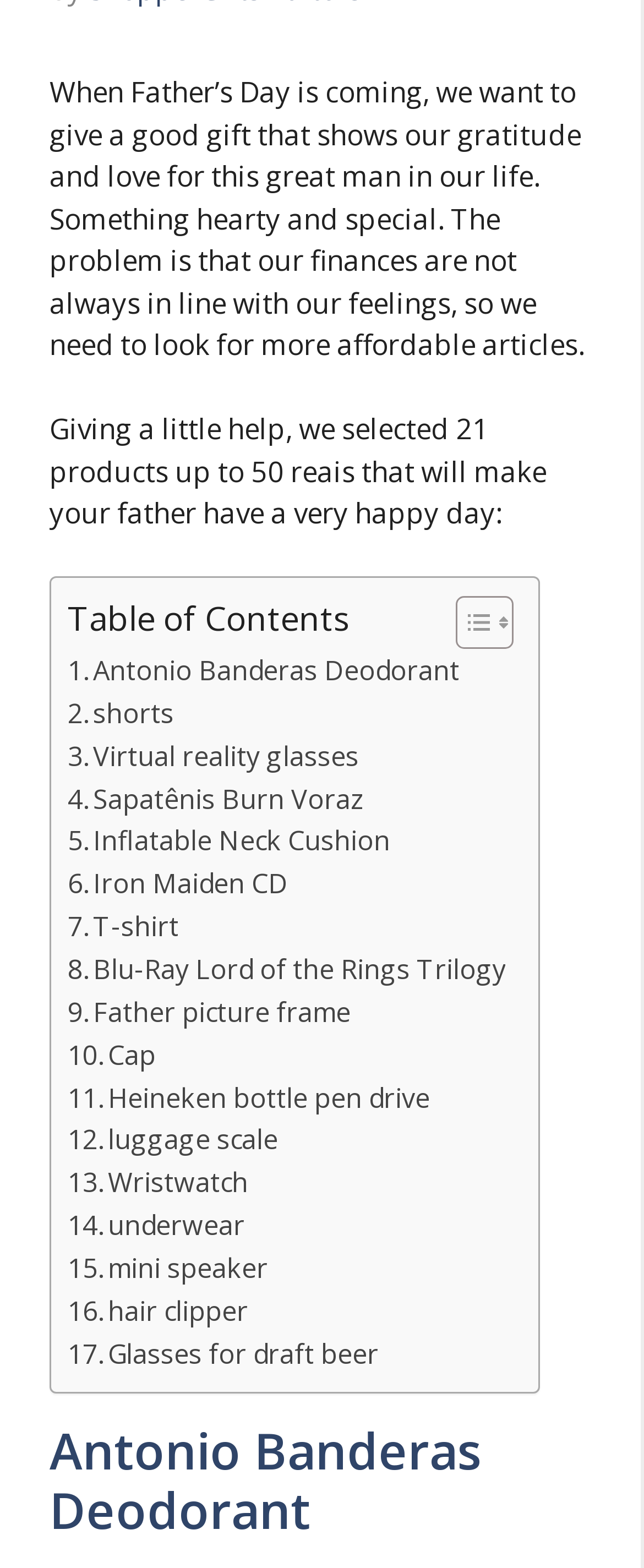Pinpoint the bounding box coordinates of the clickable element to carry out the following instruction: "Learn more about the 'Heineken bottle pen drive'."

[0.105, 0.687, 0.667, 0.714]